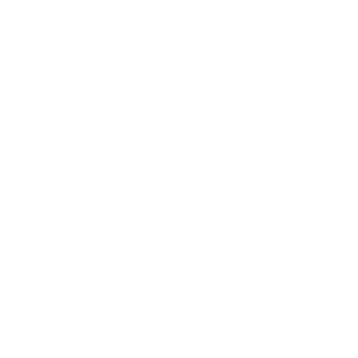What is the product part of?
Examine the screenshot and reply with a single word or phrase.

Broader range of hair care solutions